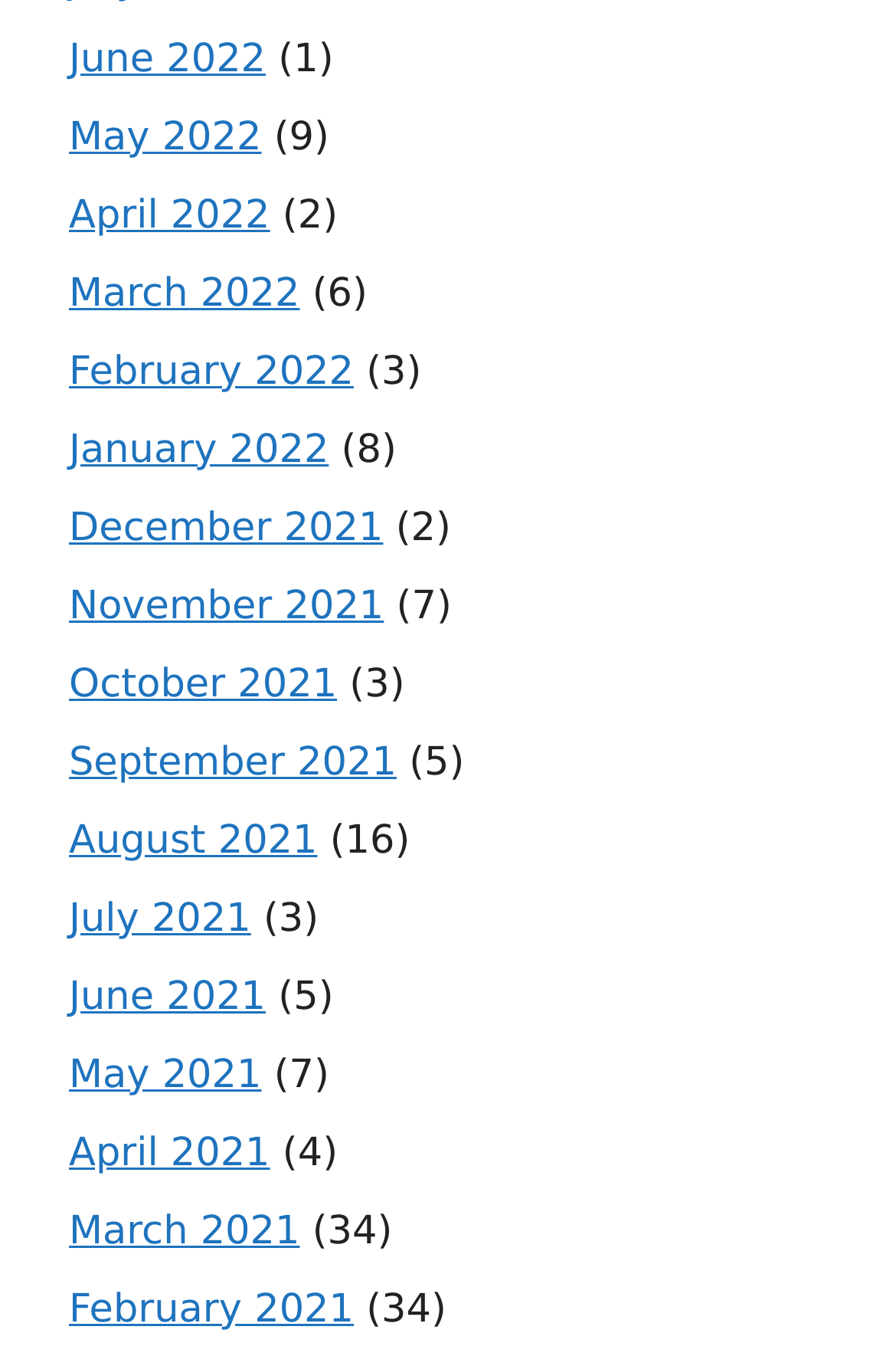Please provide a comprehensive response to the question below by analyzing the image: 
What is the month with the most items?

I looked at the StaticText elements next to each link and found that the one next to 'March 2021' has the highest number, which is 34.